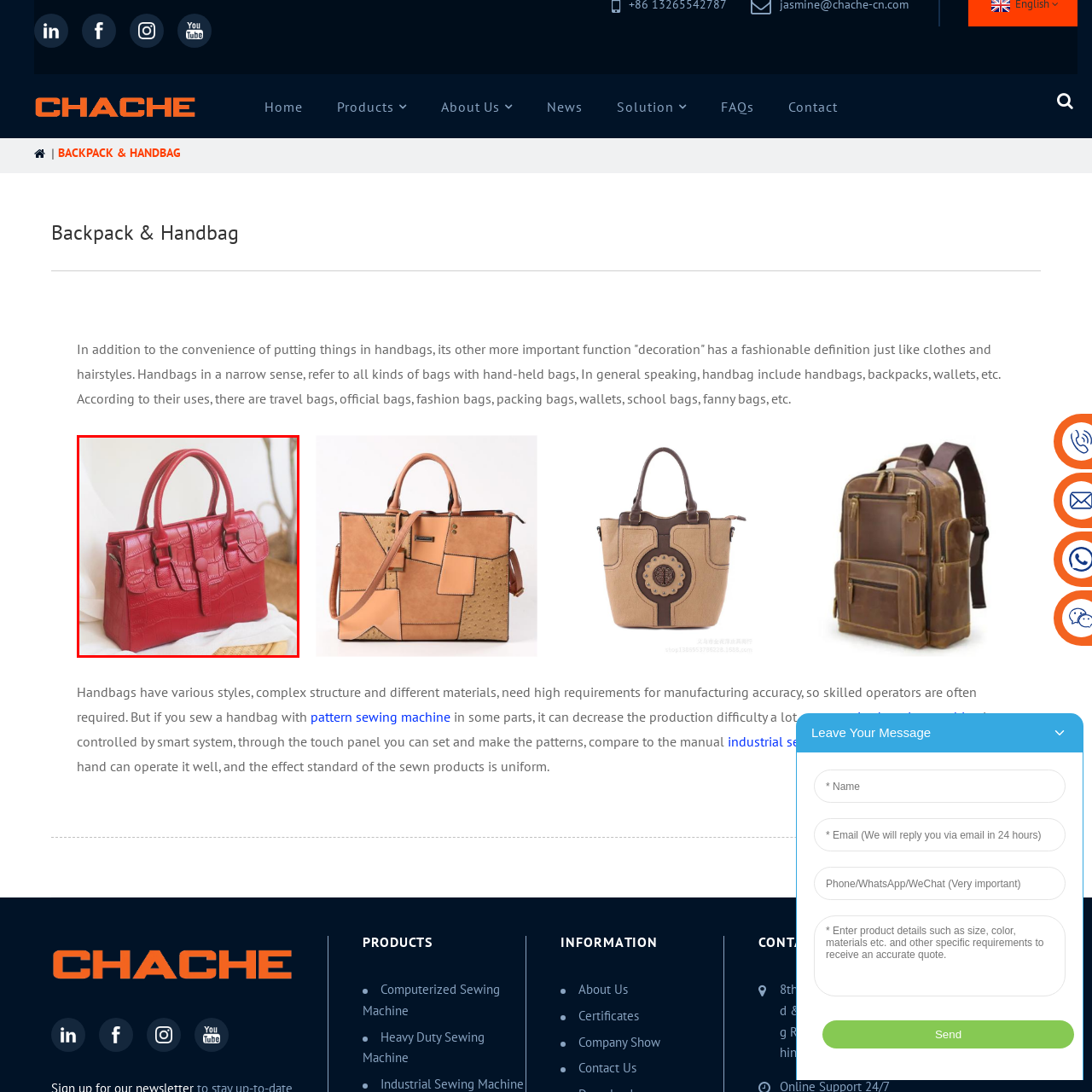Observe the section highlighted in yellow, What is the material of the handbag? 
Please respond using a single word or phrase.

Textured material